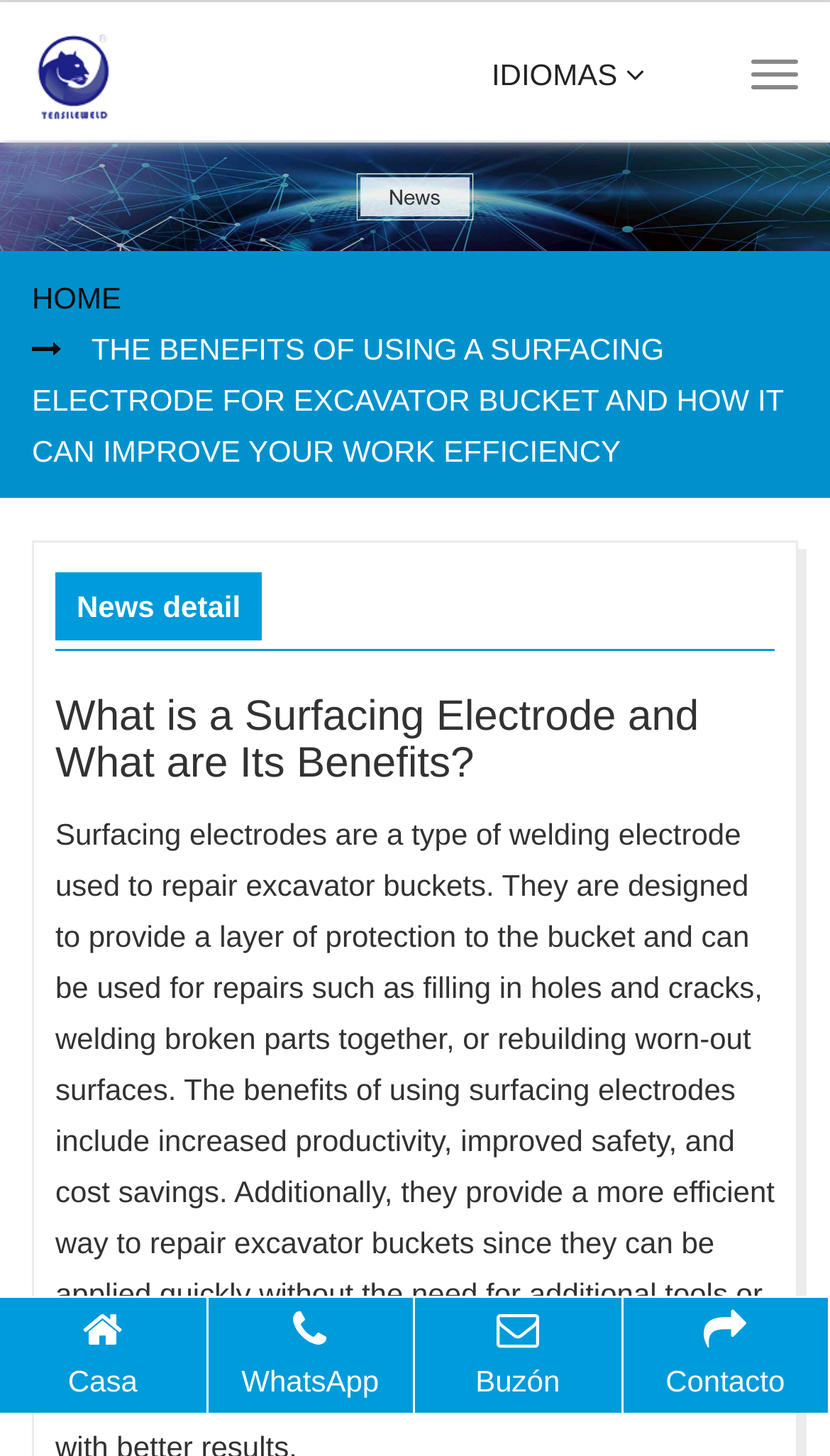Answer the question below using just one word or a short phrase: 
What is the company name mentioned in the logo?

El mejor proveedor de consumibles de soldadura de China